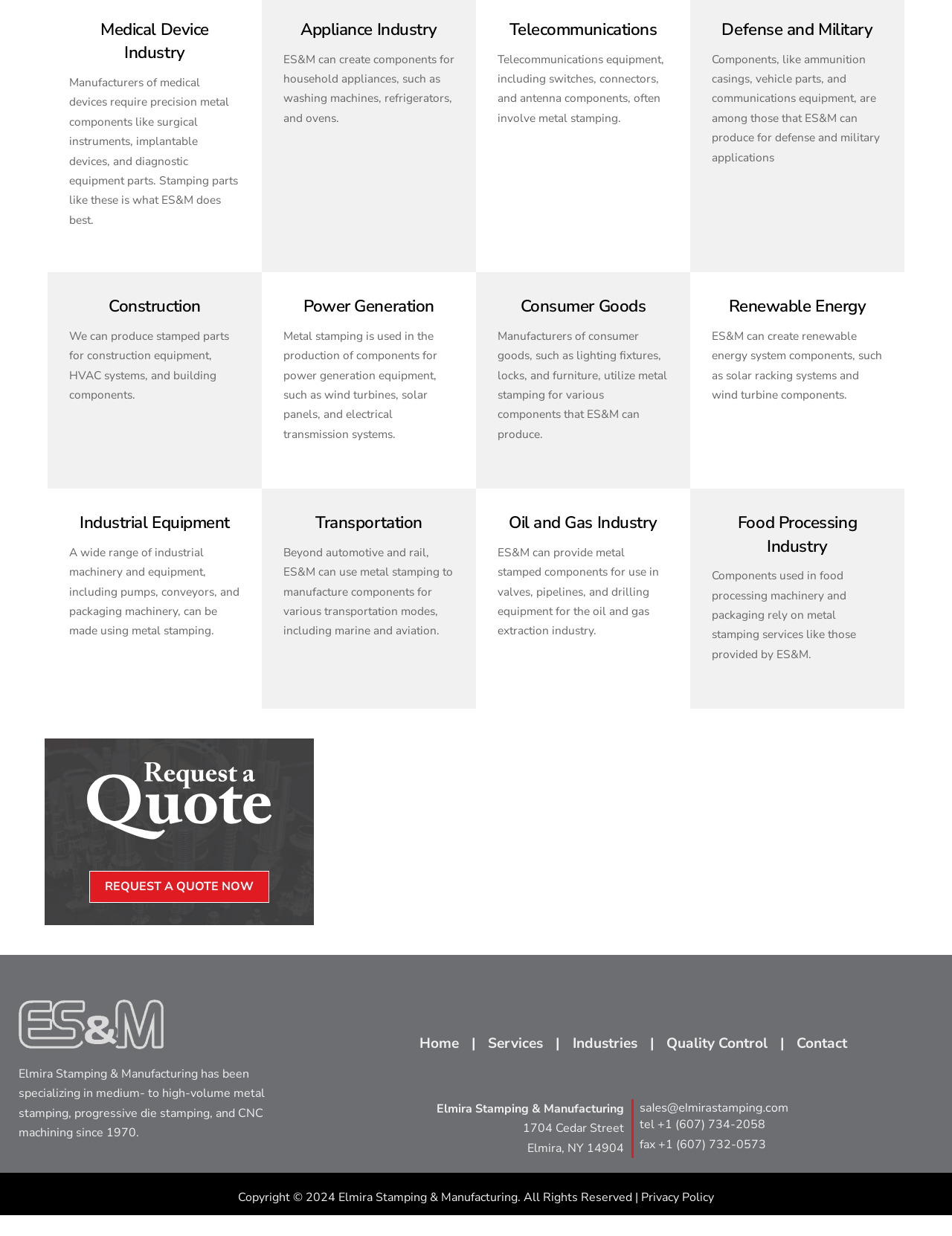Using the description: "Home", determine the UI element's bounding box coordinates. Ensure the coordinates are in the format of four float numbers between 0 and 1, i.e., [left, top, right, bottom].

[0.427, 0.847, 0.495, 0.877]